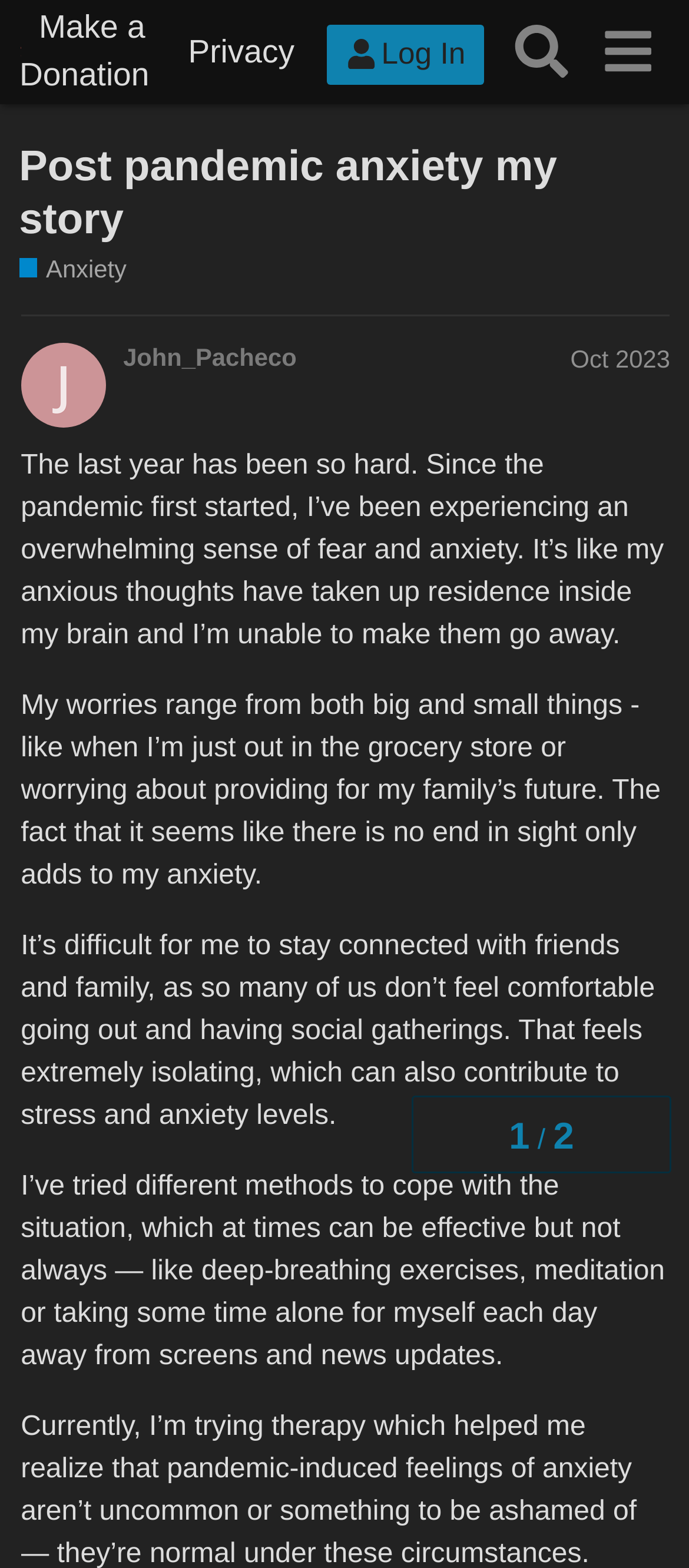Given the description Telegram: @xhie1, predict the bounding box coordinates of the UI element. Ensure the coordinates are in the format (top-left x, top-left y, bottom-right x, bottom-right y) and all values are between 0 and 1.

None